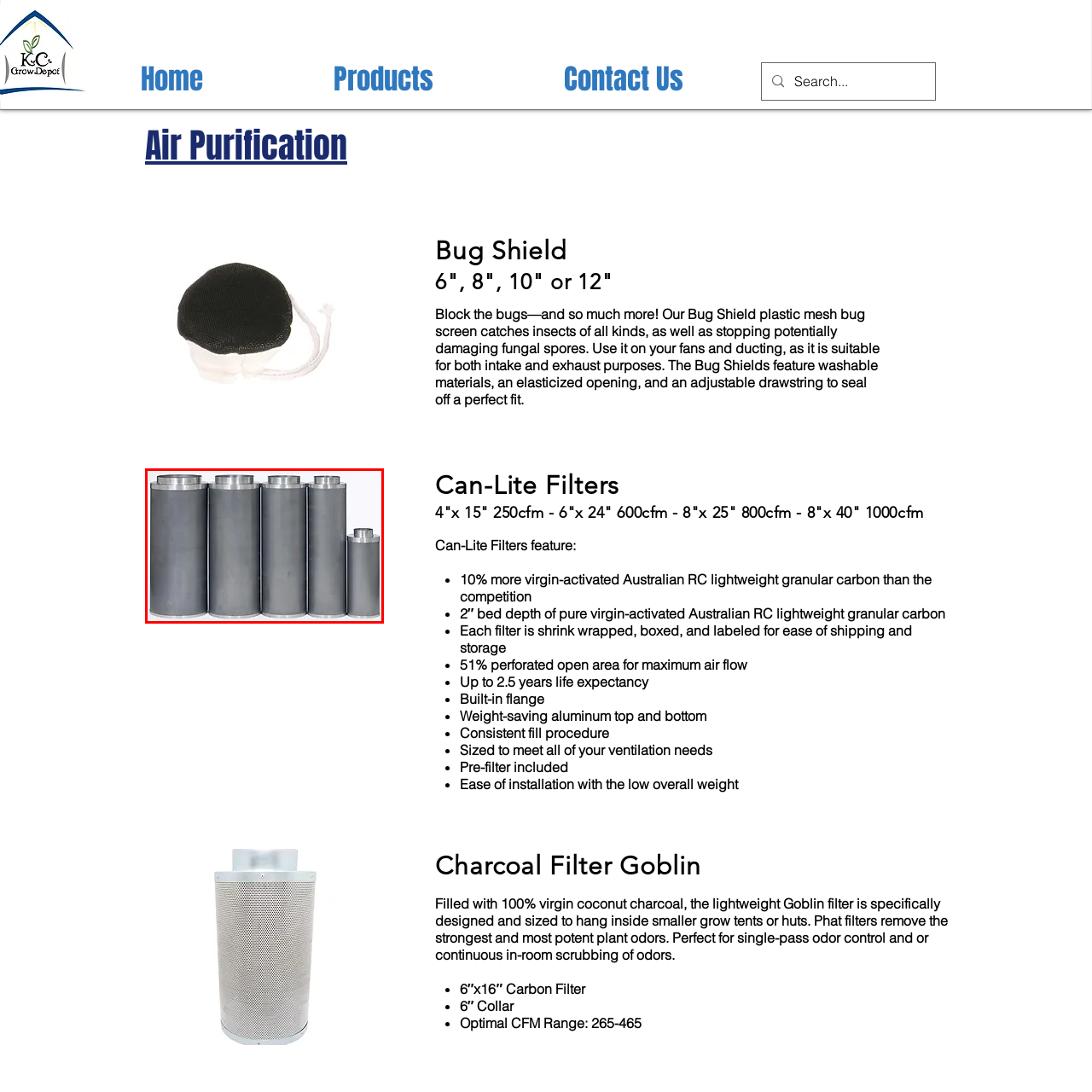Please look at the image highlighted by the red bounding box and provide a single word or phrase as an answer to this question:
What is the purpose of the Can-Lite air filters?

Air purification